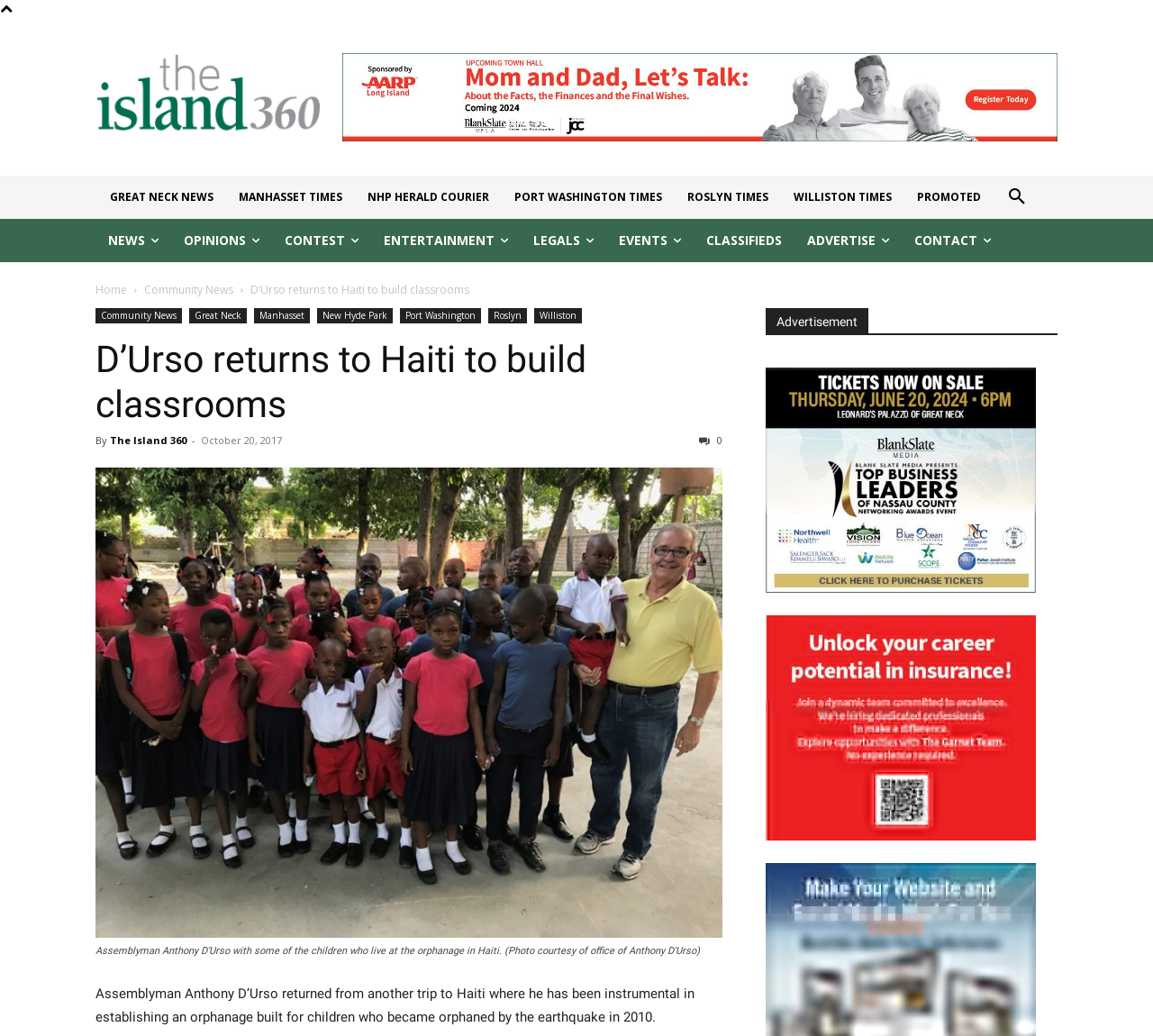Based on the element description Great Neck News, identify the bounding box of the UI element in the given webpage screenshot. The coordinates should be in the format (top-left x, top-left y, bottom-right x, bottom-right y) and must be between 0 and 1.

[0.084, 0.17, 0.196, 0.212]